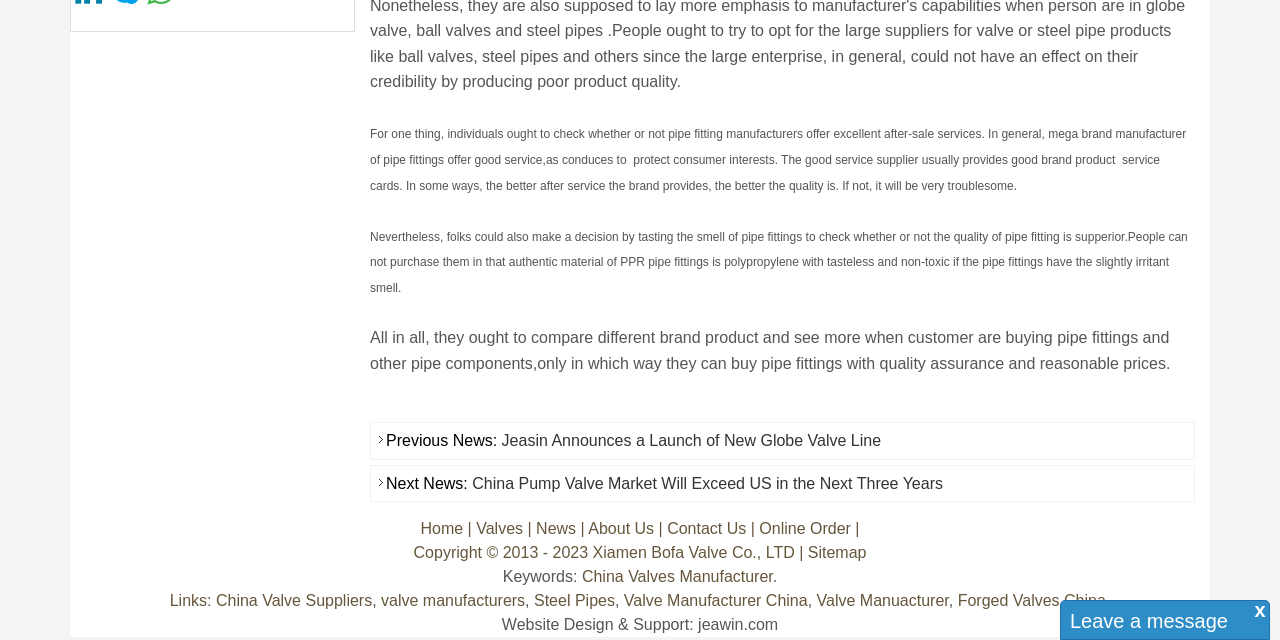Using the element description: "Valve Manuacturer", determine the bounding box coordinates. The coordinates should be in the format [left, top, right, bottom], with values between 0 and 1.

[0.638, 0.925, 0.741, 0.952]